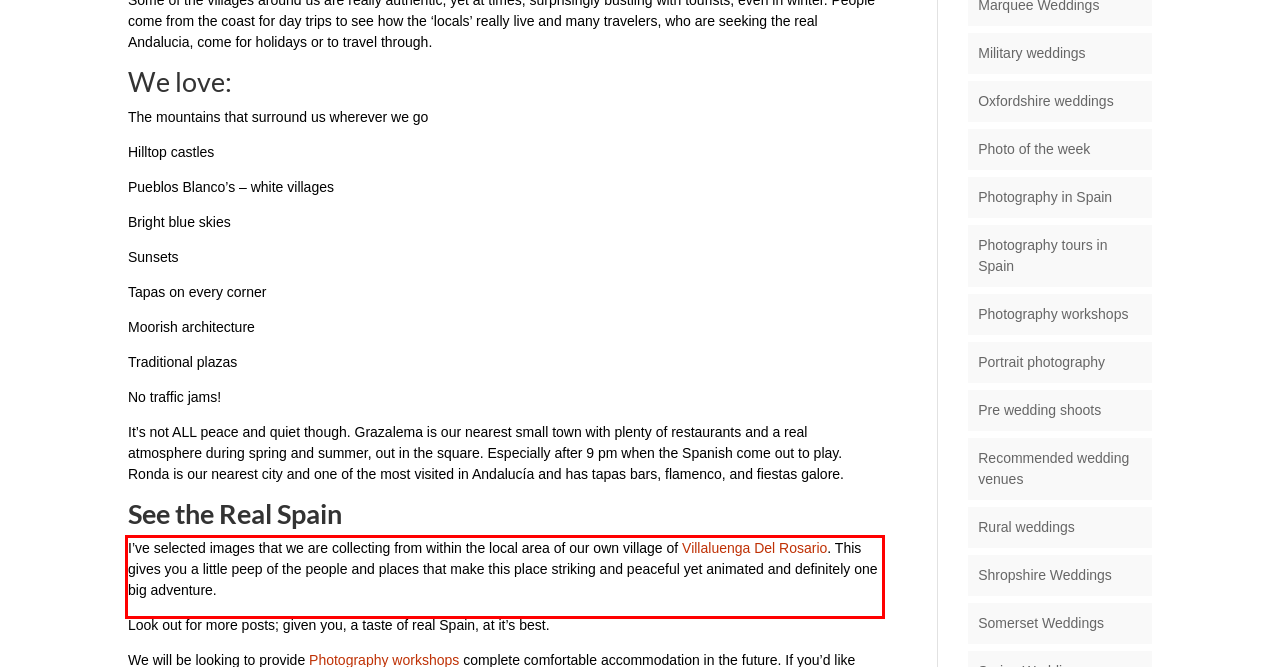Given the screenshot of the webpage, identify the red bounding box, and recognize the text content inside that red bounding box.

I’ve selected images that we are collecting from within the local area of our own village of Villaluenga Del Rosario. This gives you a little peep of the people and places that make this place striking and peaceful yet animated and definitely one big adventure.